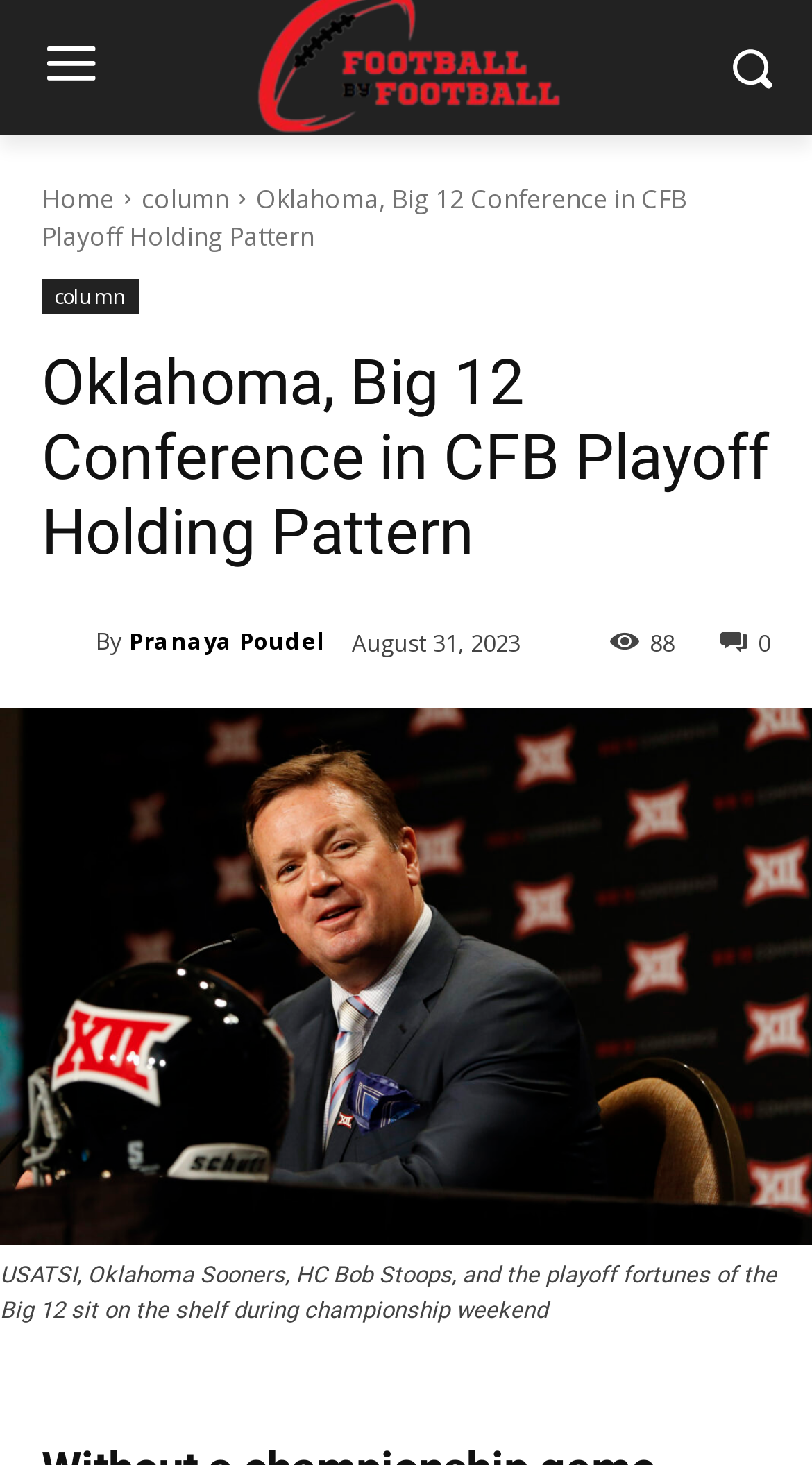What is the headline of the webpage?

Oklahoma, Big 12 Conference in CFB Playoff Holding Pattern